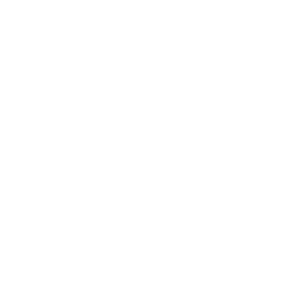What type of books does the website offer?
Please provide a single word or phrase as your answer based on the screenshot.

Secondhand books